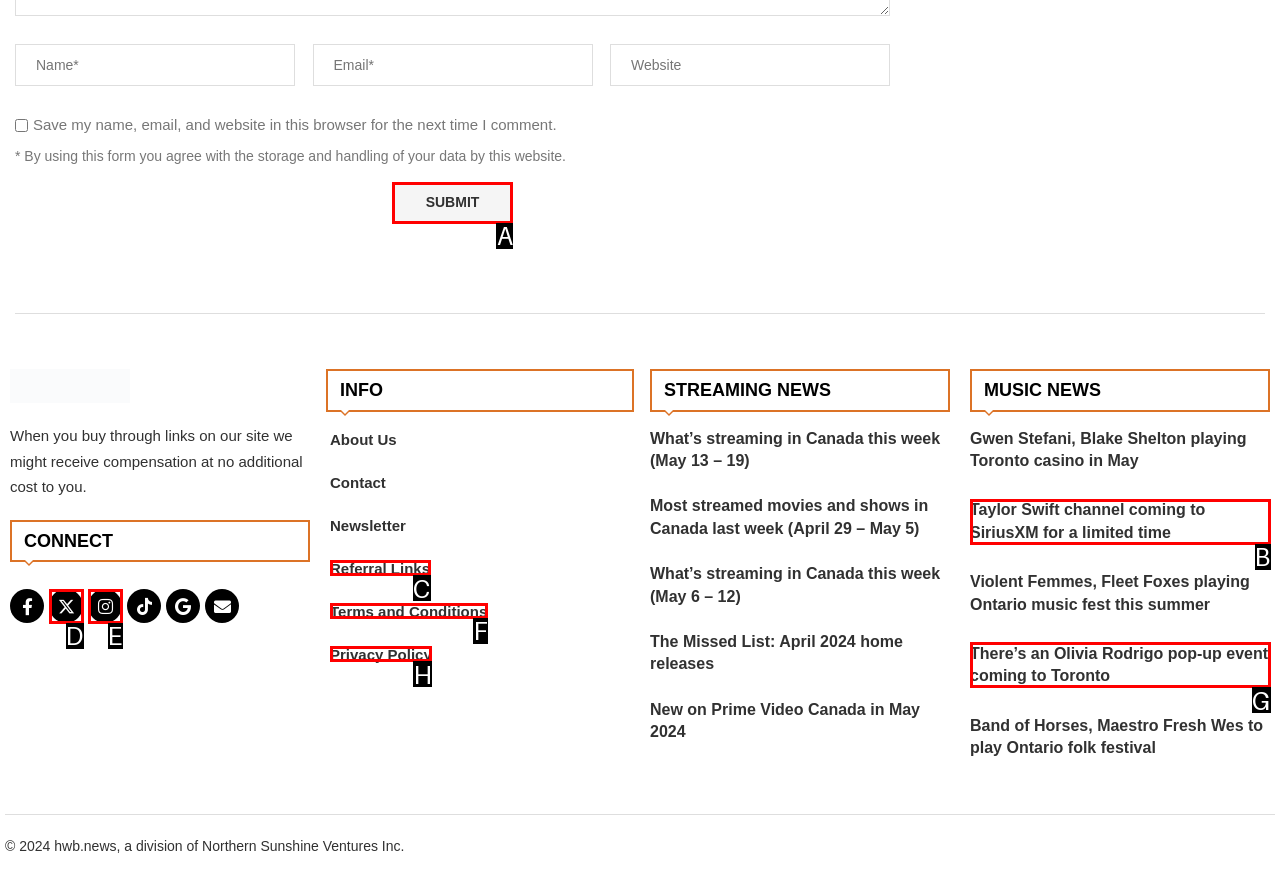Select the letter of the UI element you need to click to complete this task: Read about the terms and conditions.

F